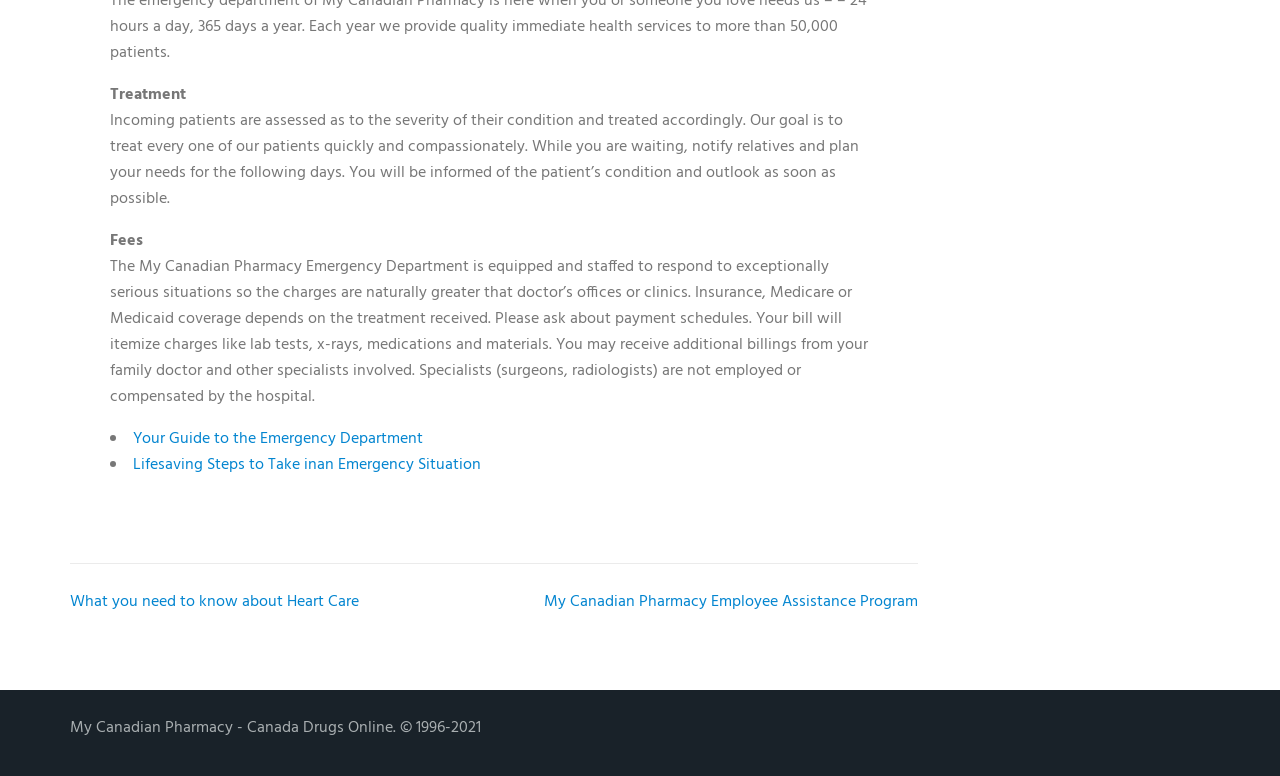What is the purpose of the My Canadian Pharmacy Emergency Department?
Respond with a short answer, either a single word or a phrase, based on the image.

Respond to serious situations